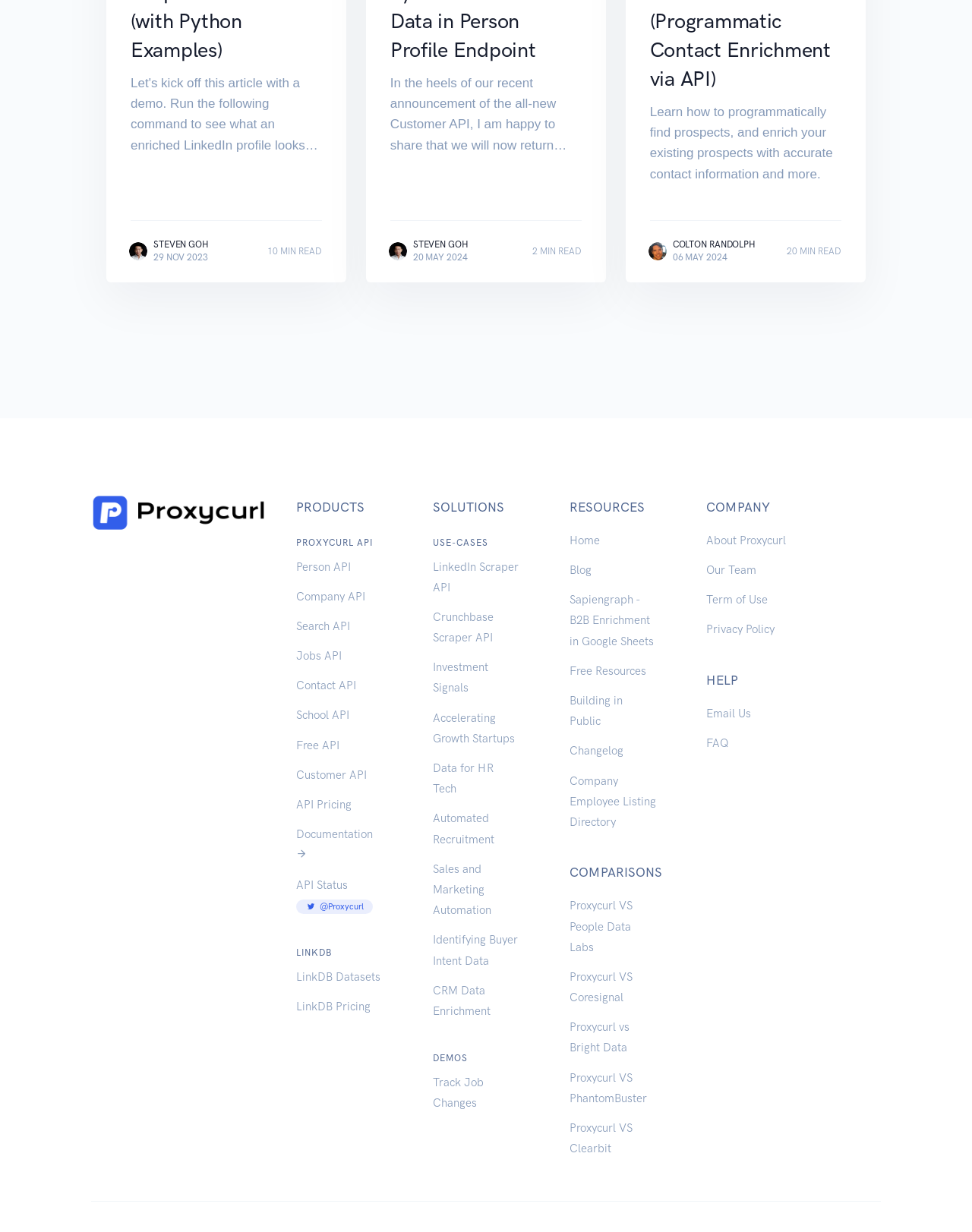Can you determine the bounding box coordinates of the area that needs to be clicked to fulfill the following instruction: "Enter email address in the 'Email' textbox"?

None